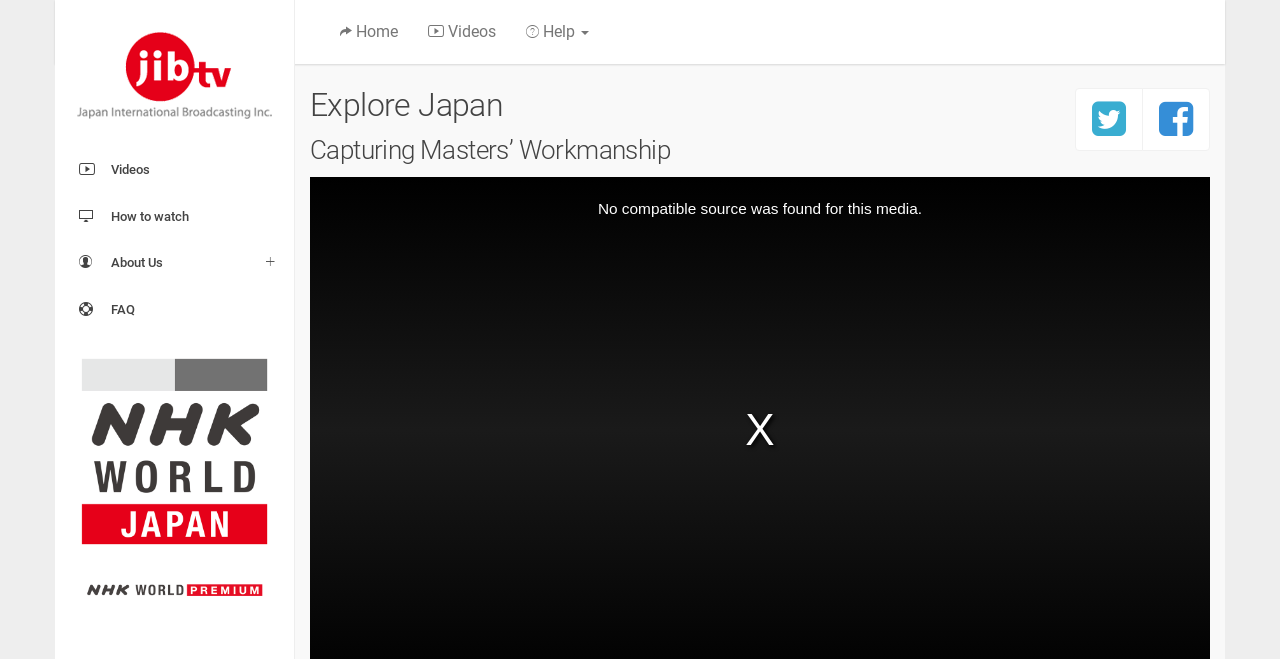Utilize the details in the image to thoroughly answer the following question: What is the icon name of the second link on the top right?

I looked at the top right section of the webpage and found a group of links. The second link in this group has an icon with the name ''.